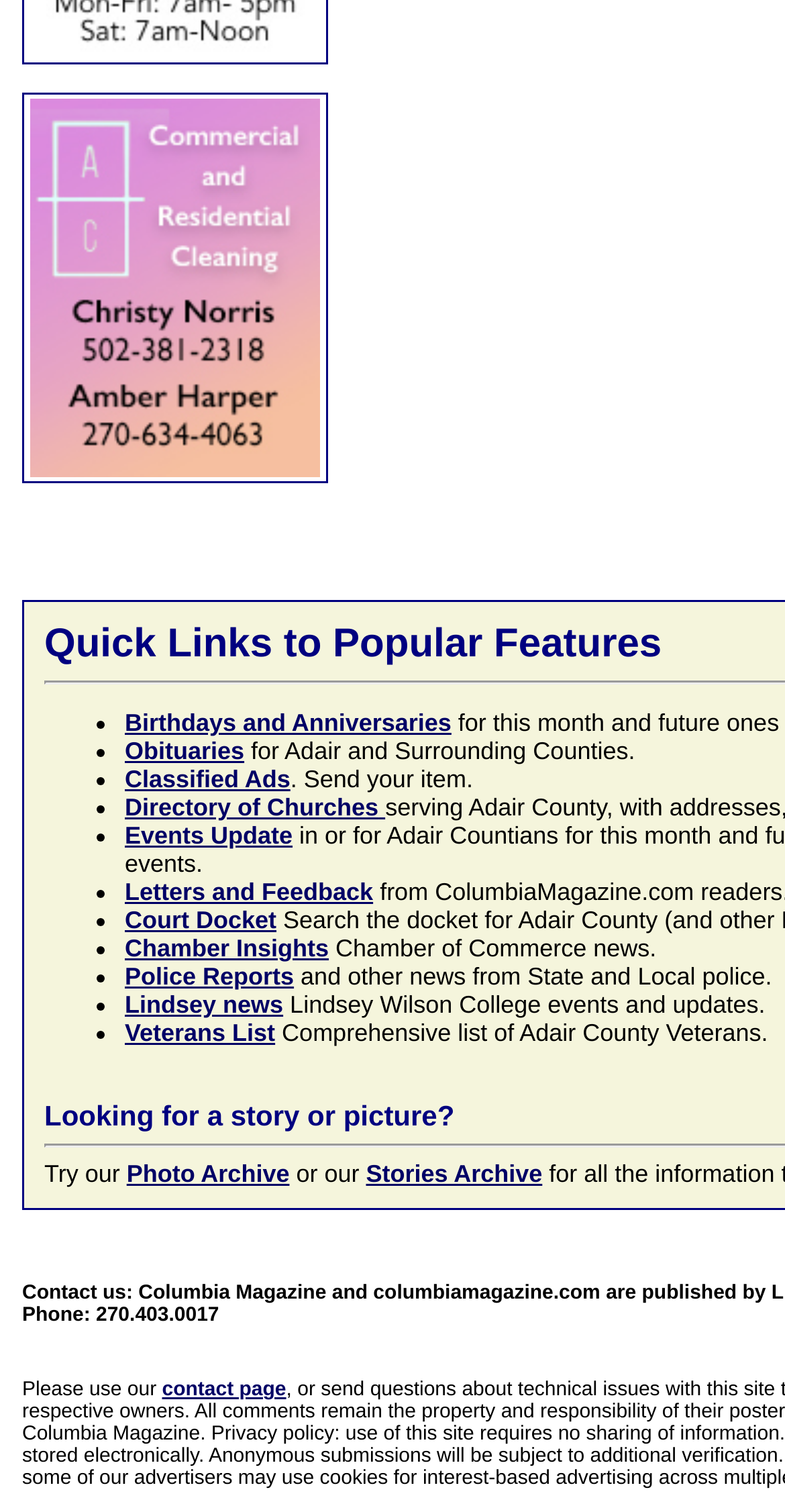Please identify the bounding box coordinates of the clickable region that I should interact with to perform the following instruction: "Browse classified ads". The coordinates should be expressed as four float numbers between 0 and 1, i.e., [left, top, right, bottom].

[0.159, 0.506, 0.37, 0.525]